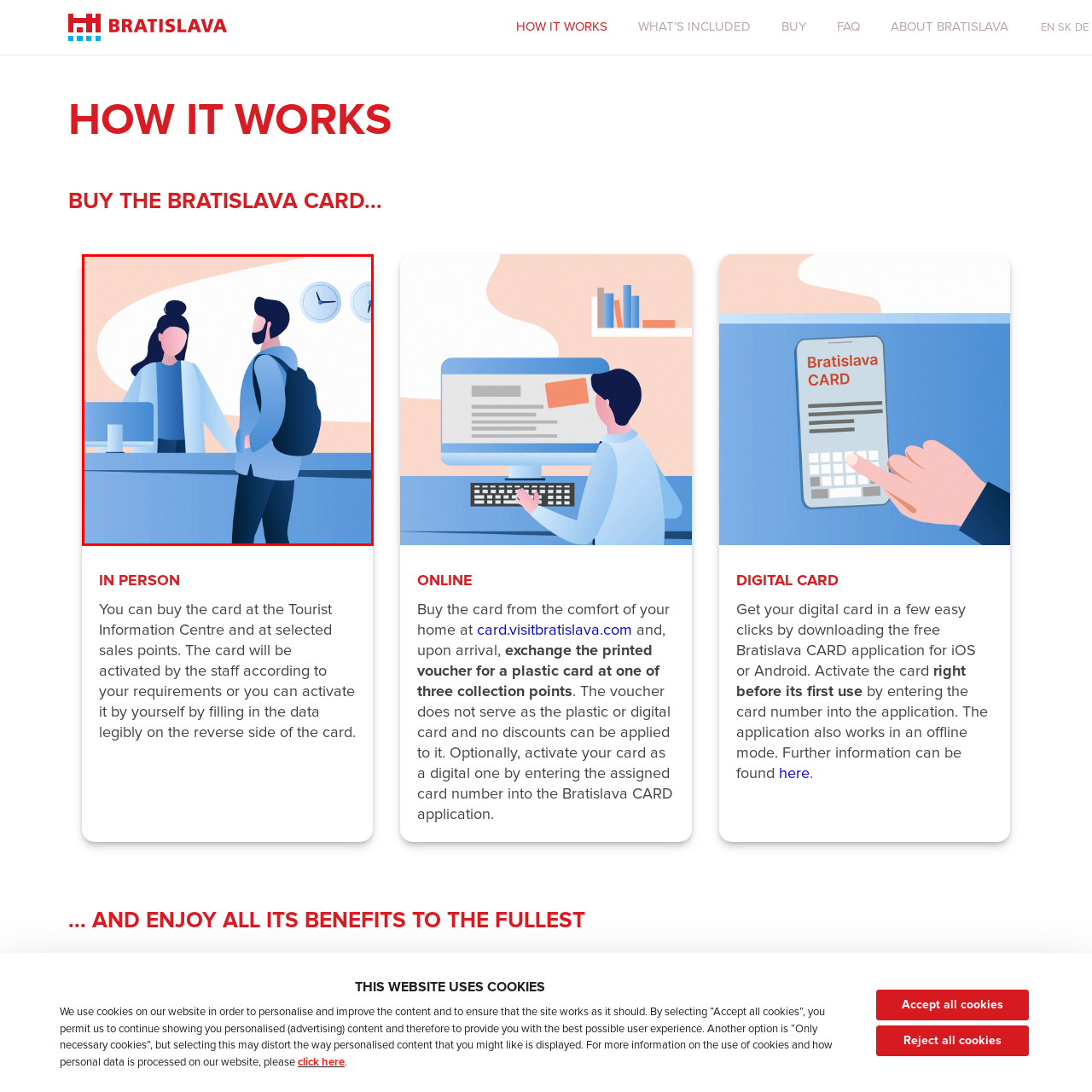What is on the wall behind the counter?  
Carefully review the image highlighted by the red outline and respond with a comprehensive answer based on the image's content.

On the wall behind the counter, two round clocks are visible, suggesting a focus on time and efficiency, which could imply the staff's dedication to providing timely assistance and a seamless experience for customers.